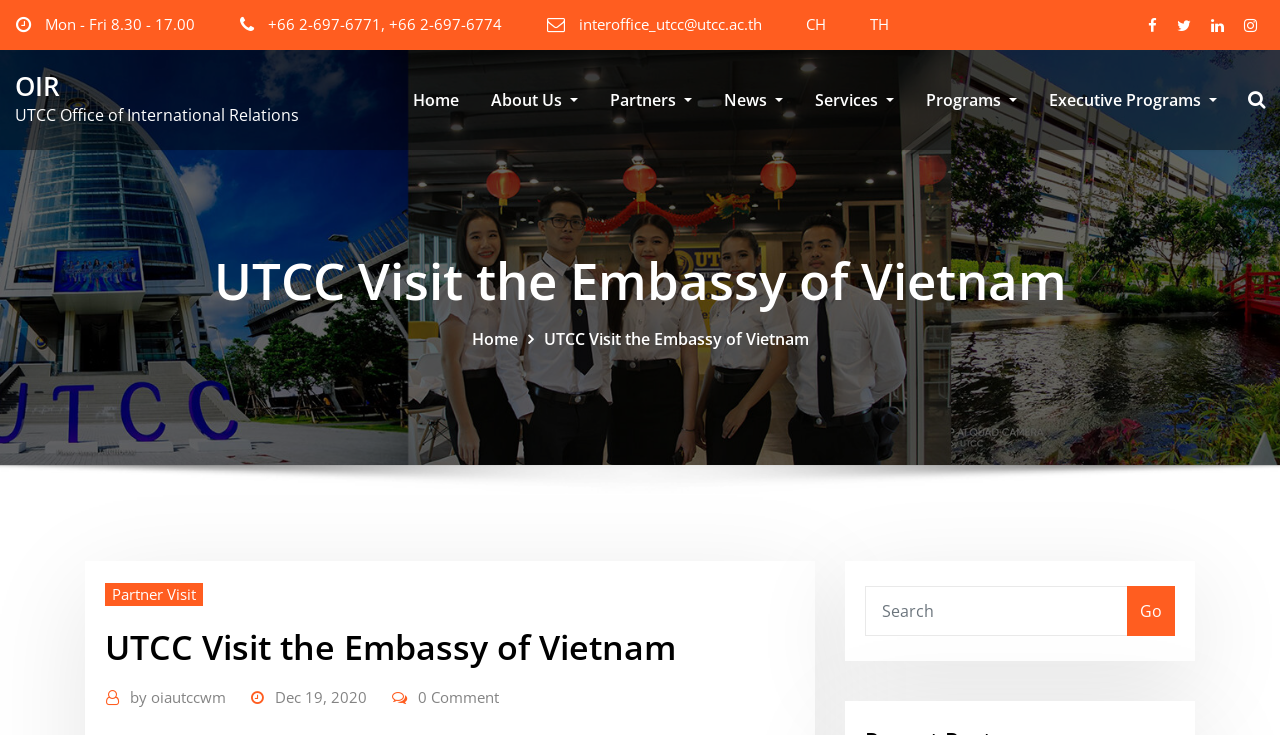Using the provided element description, identify the bounding box coordinates as (top-left x, top-left y, bottom-right x, bottom-right y). Ensure all values are between 0 and 1. Description: Dec 19, 2020

[0.215, 0.93, 0.287, 0.966]